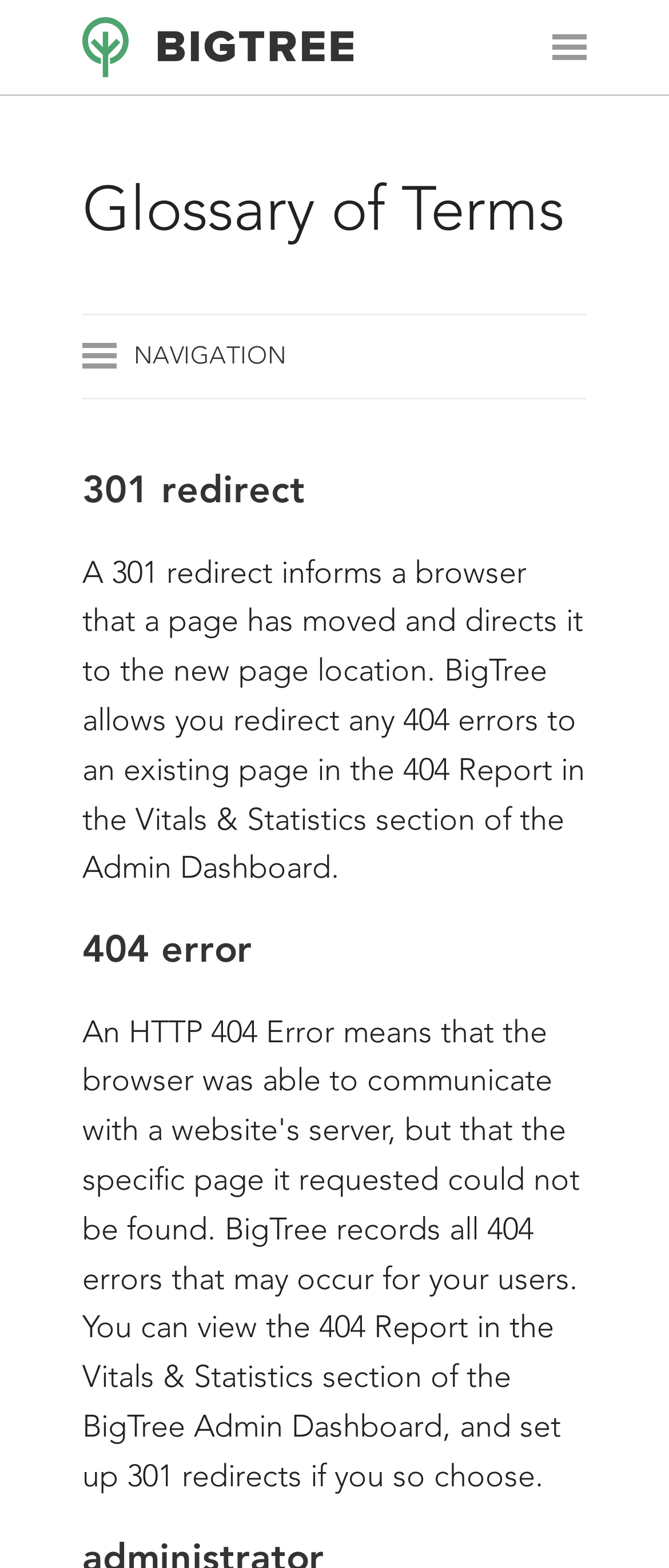How many links are in the navigation menu?
Answer the question in as much detail as possible.

There are numerous links in the navigation menu, including '301 redirect', '404 error', 'administrator', 'breadcrumb', and many others. These links are children of the HeaderAsNonLandmark element and have bounding boxes that indicate their vertical positions on the page.